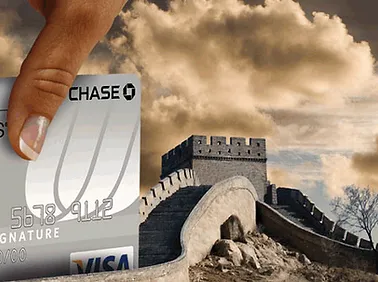Generate an in-depth description of the image you see.

The image features a hand holding a Chase credit card, prominently displaying the card's information. In the background, a visually striking representation of the Great Wall of China is depicted, with dynamic clouds adding drama to the sky above. This artwork exemplifies the advertising design work of Kate Altmann Design for Chase, highlighting a creative blend of finance and cultural heritage. The juxtaposition of the modern credit card with the historic landmark symbolizes global access and the seamless integration of financial services within daily life.